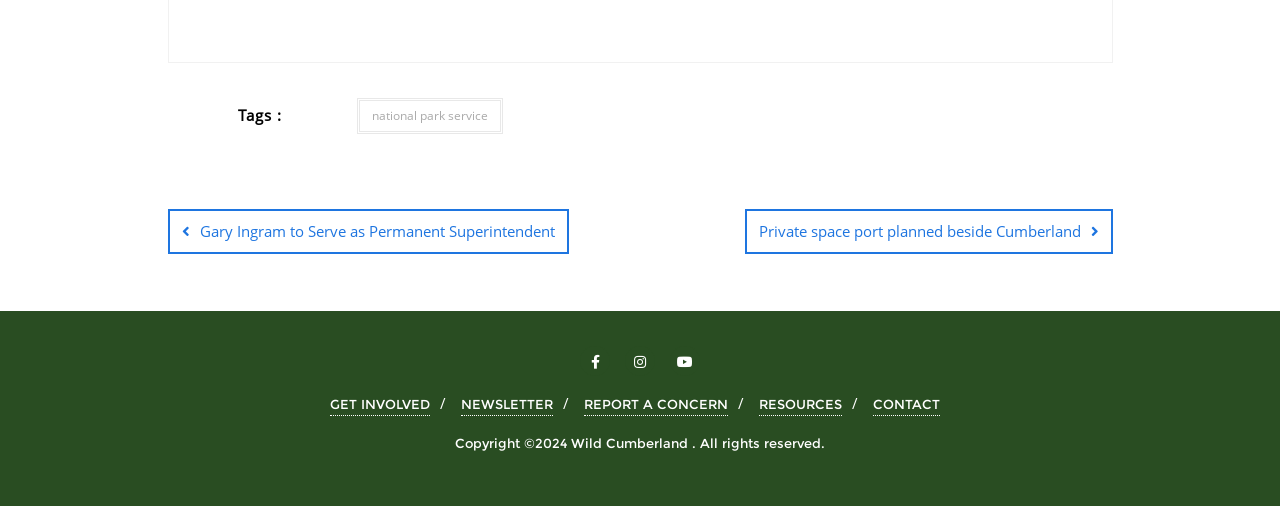What is the theme of the webpage?
Answer the question with as much detail as you can, using the image as a reference.

The theme of the webpage appears to be related to national park services, as indicated by the link 'national park service' and the mention of 'Wild Cumberland', which suggests a connection to a national park or wildlife reserve.